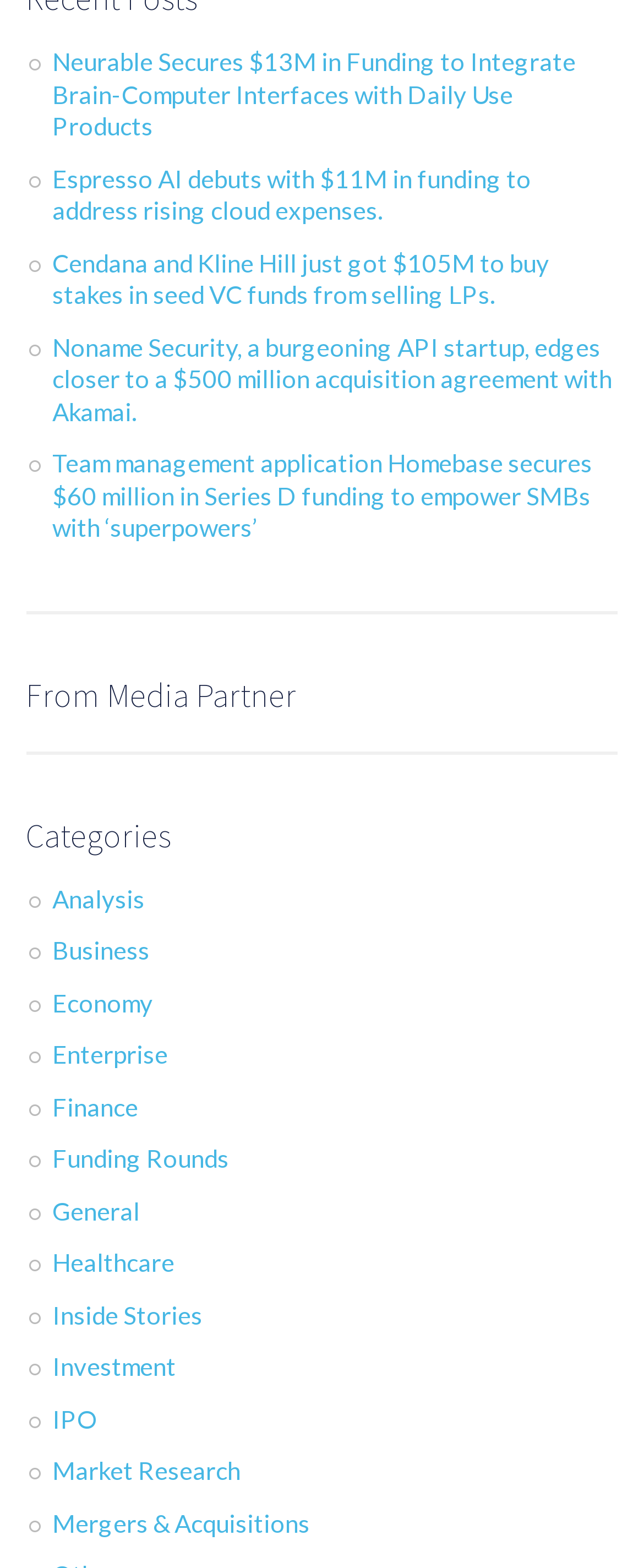Please specify the bounding box coordinates of the clickable region to carry out the following instruction: "Read about Neurable's funding". The coordinates should be four float numbers between 0 and 1, in the format [left, top, right, bottom].

[0.081, 0.03, 0.894, 0.09]